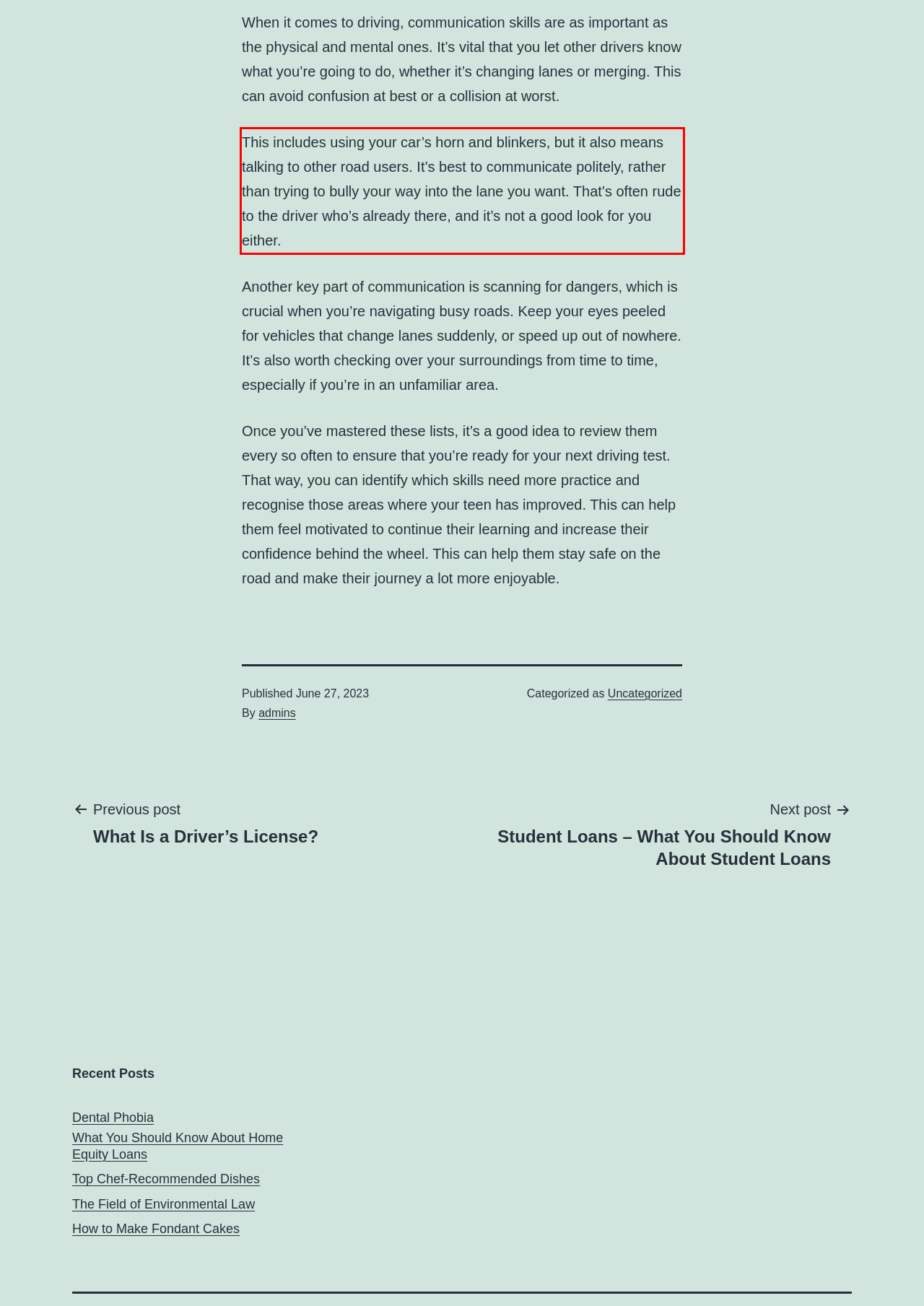Given a screenshot of a webpage containing a red rectangle bounding box, extract and provide the text content found within the red bounding box.

This includes using your car’s horn and blinkers, but it also means talking to other road users. It’s best to communicate politely, rather than trying to bully your way into the lane you want. That’s often rude to the driver who’s already there, and it’s not a good look for you either.